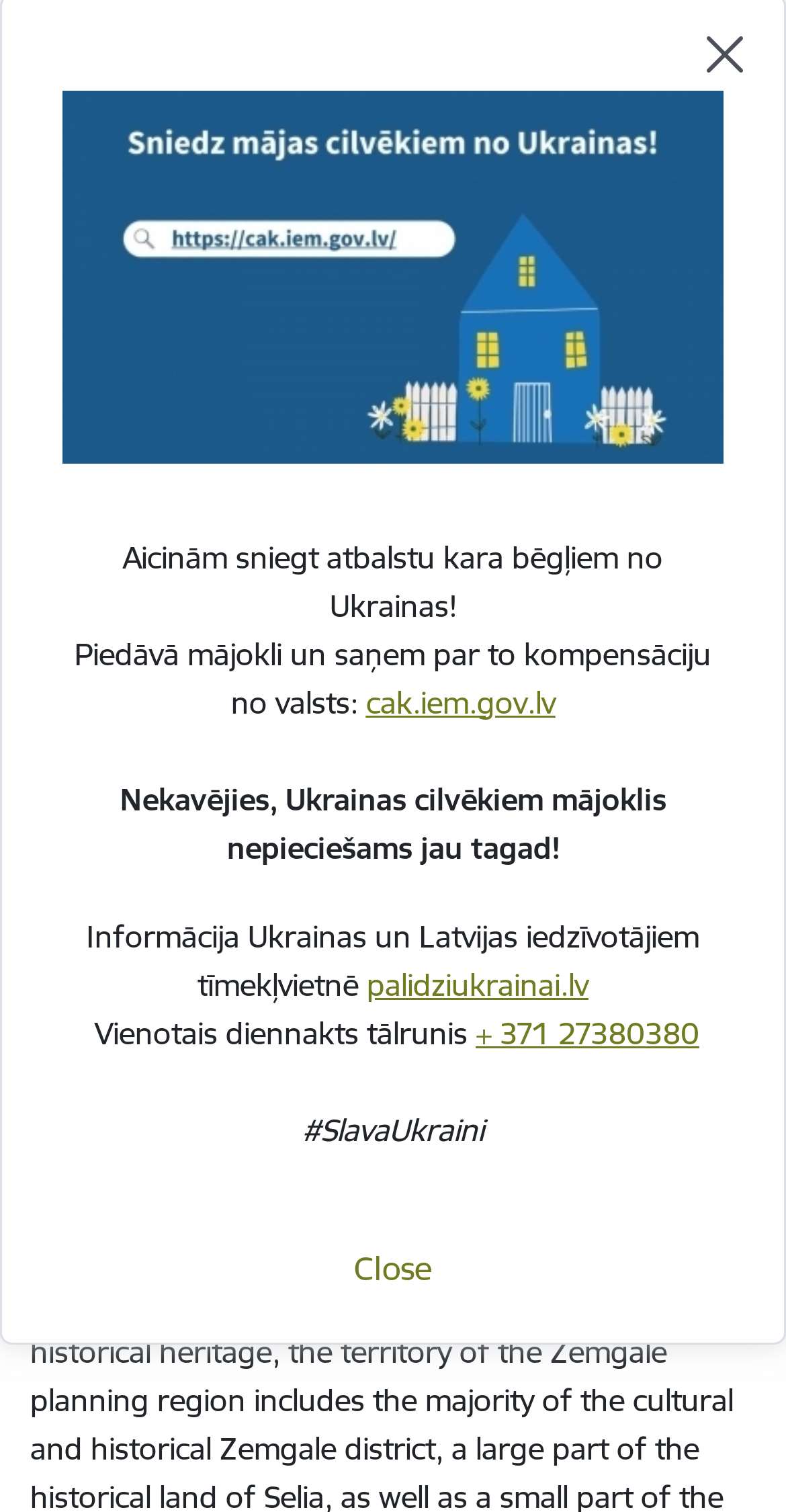Provide the bounding box coordinates of the area you need to click to execute the following instruction: "Search for something".

[0.051, 0.006, 0.949, 0.062]